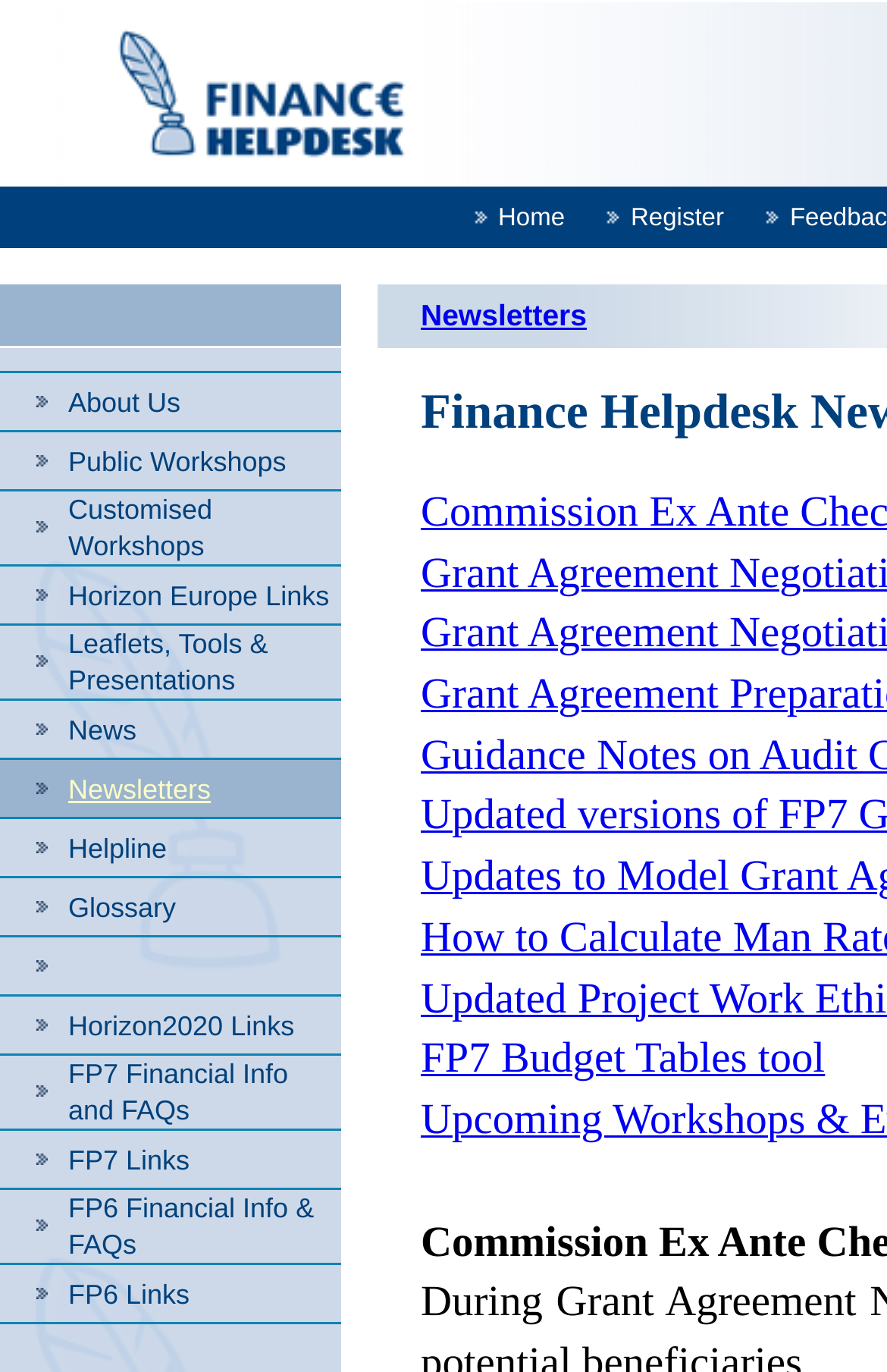Could you find the bounding box coordinates of the clickable area to complete this instruction: "Click the About Us link"?

[0.077, 0.281, 0.203, 0.304]